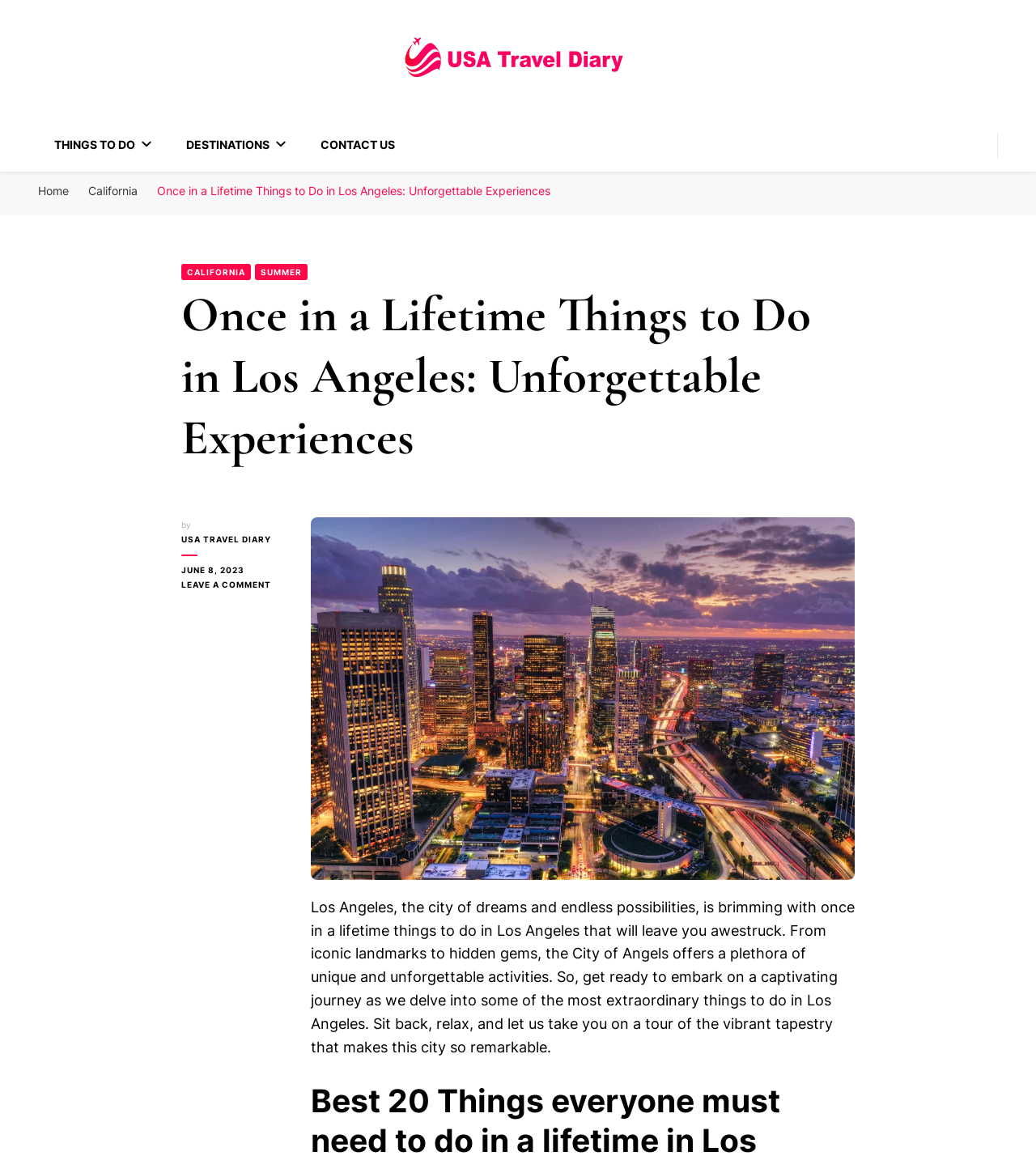Please mark the bounding box coordinates of the area that should be clicked to carry out the instruction: "Click the USA Travel Diary logo".

[0.383, 0.021, 0.617, 0.085]